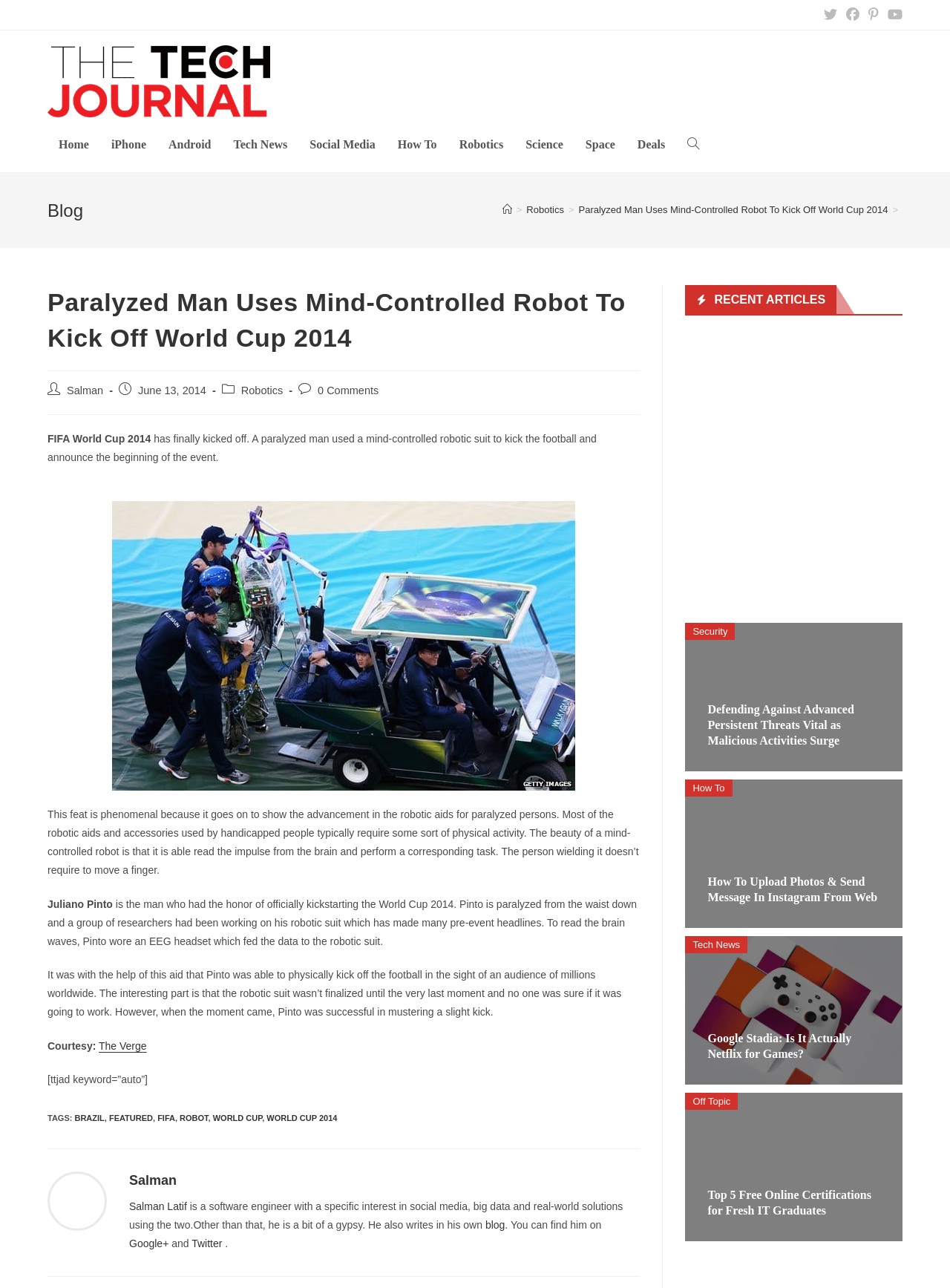Using the element description provided, determine the bounding box coordinates in the format (top-left x, top-left y, bottom-right x, bottom-right y). Ensure that all values are floating point numbers between 0 and 1. Element description: Twitter

[0.202, 0.961, 0.237, 0.97]